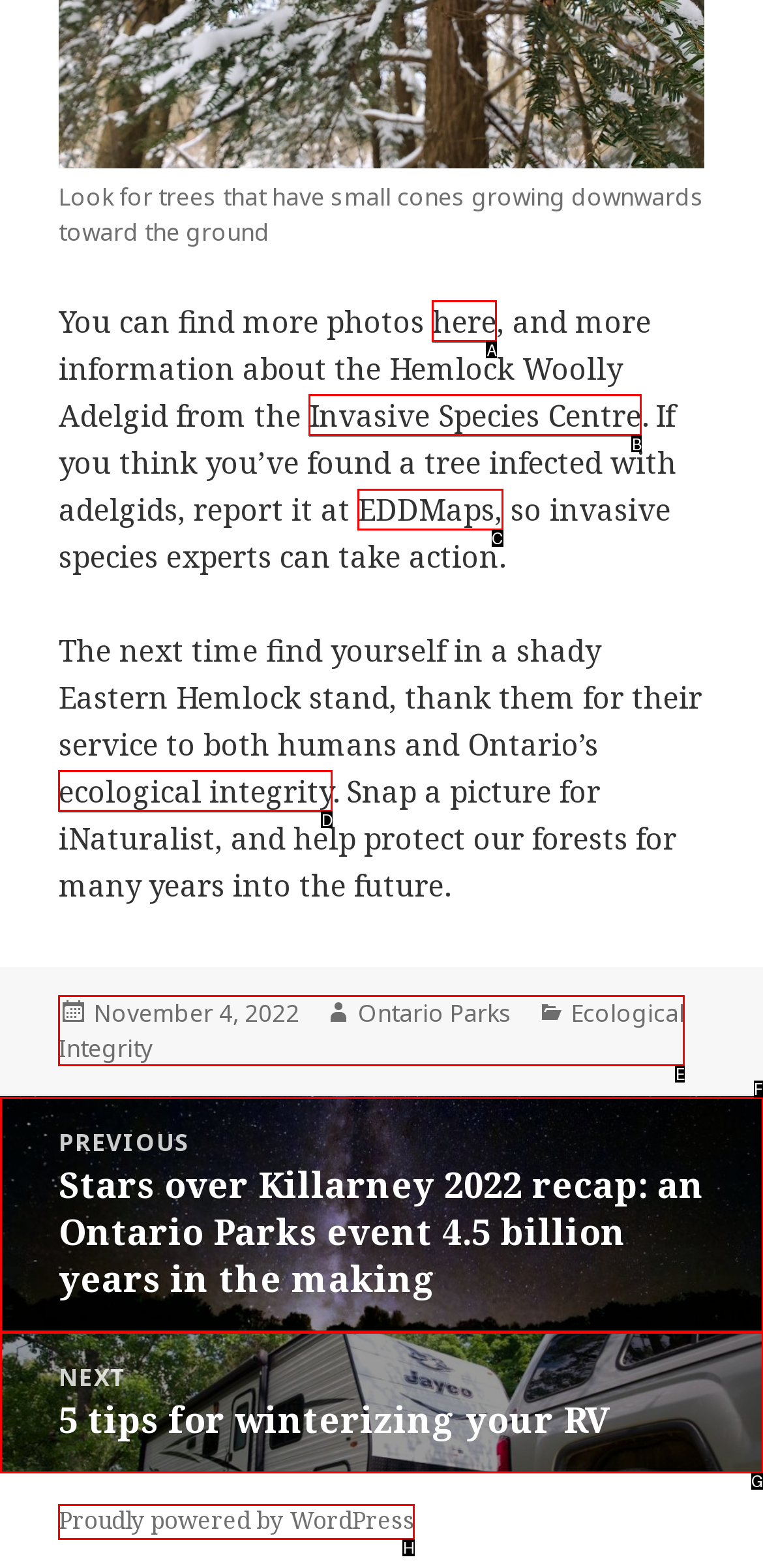Identify the correct option to click in order to accomplish the task: Report an infected tree at EDDMaps Provide your answer with the letter of the selected choice.

C